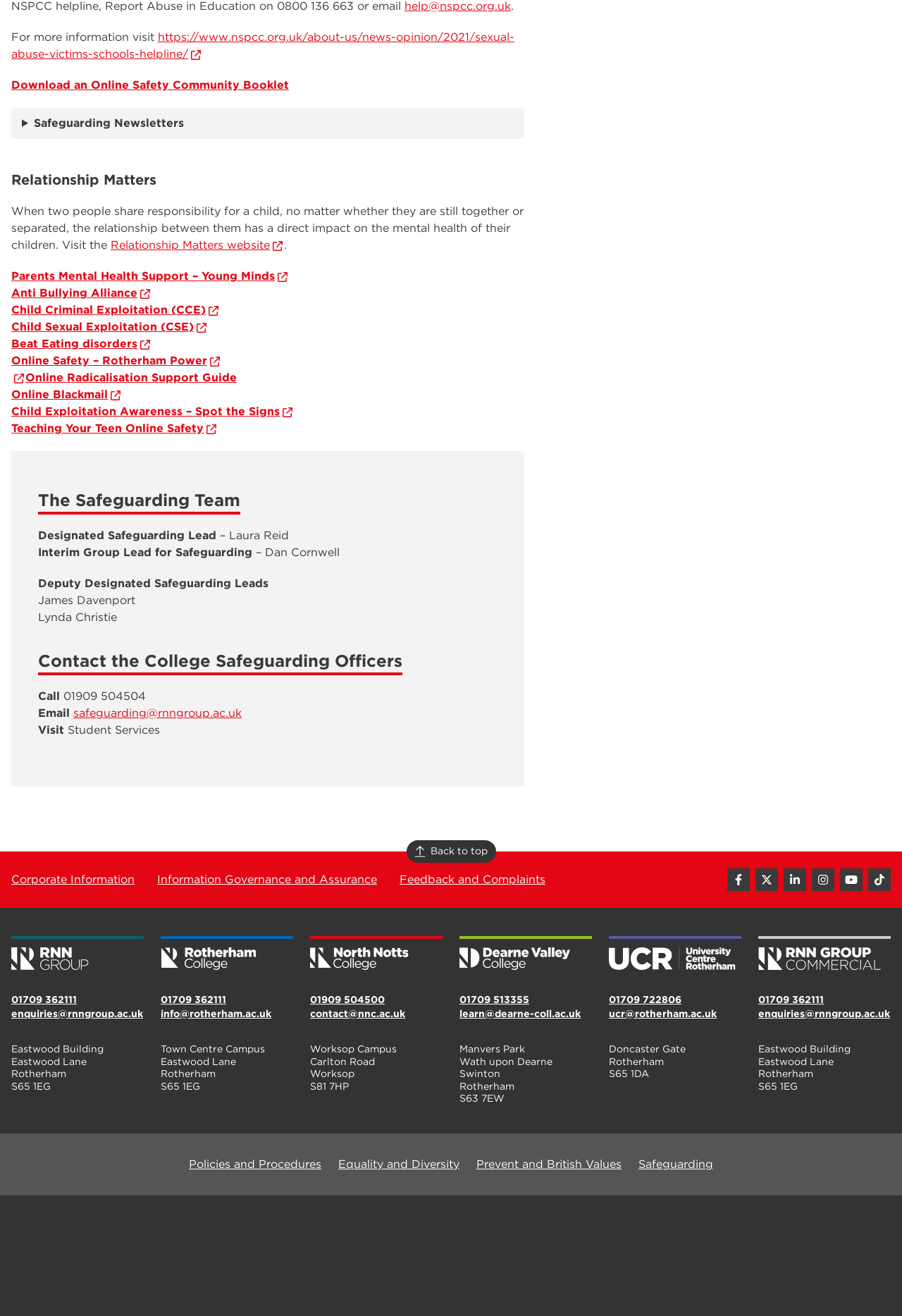Please provide a brief answer to the question using only one word or phrase: 
What is the name of the college's safeguarding team lead?

Laura Reid